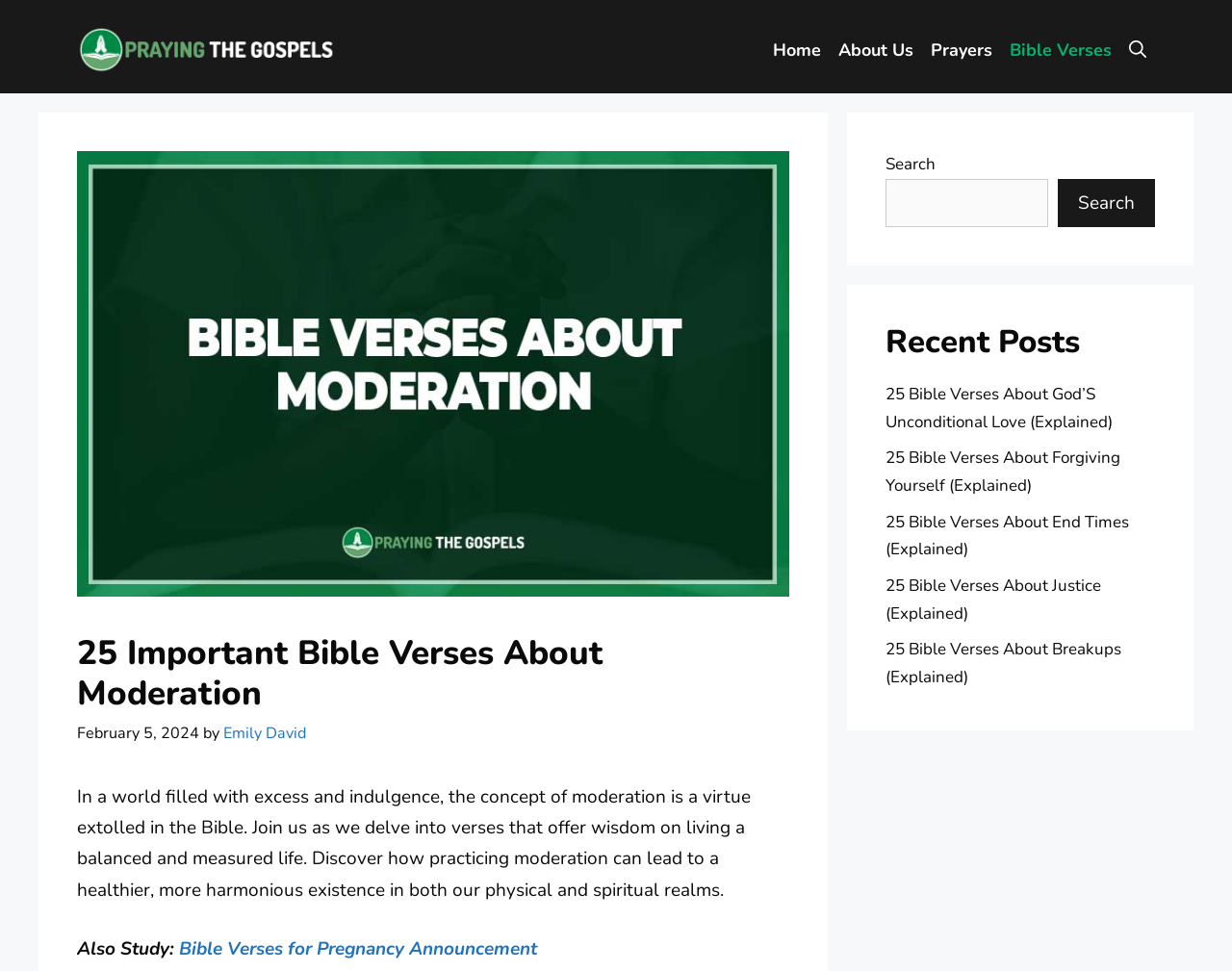Who is the author of the current article?
Look at the webpage screenshot and answer the question with a detailed explanation.

I found the author's name by looking at the static text element that says 'by' and the link element next to it, which contains the author's name, 'Emily David'.